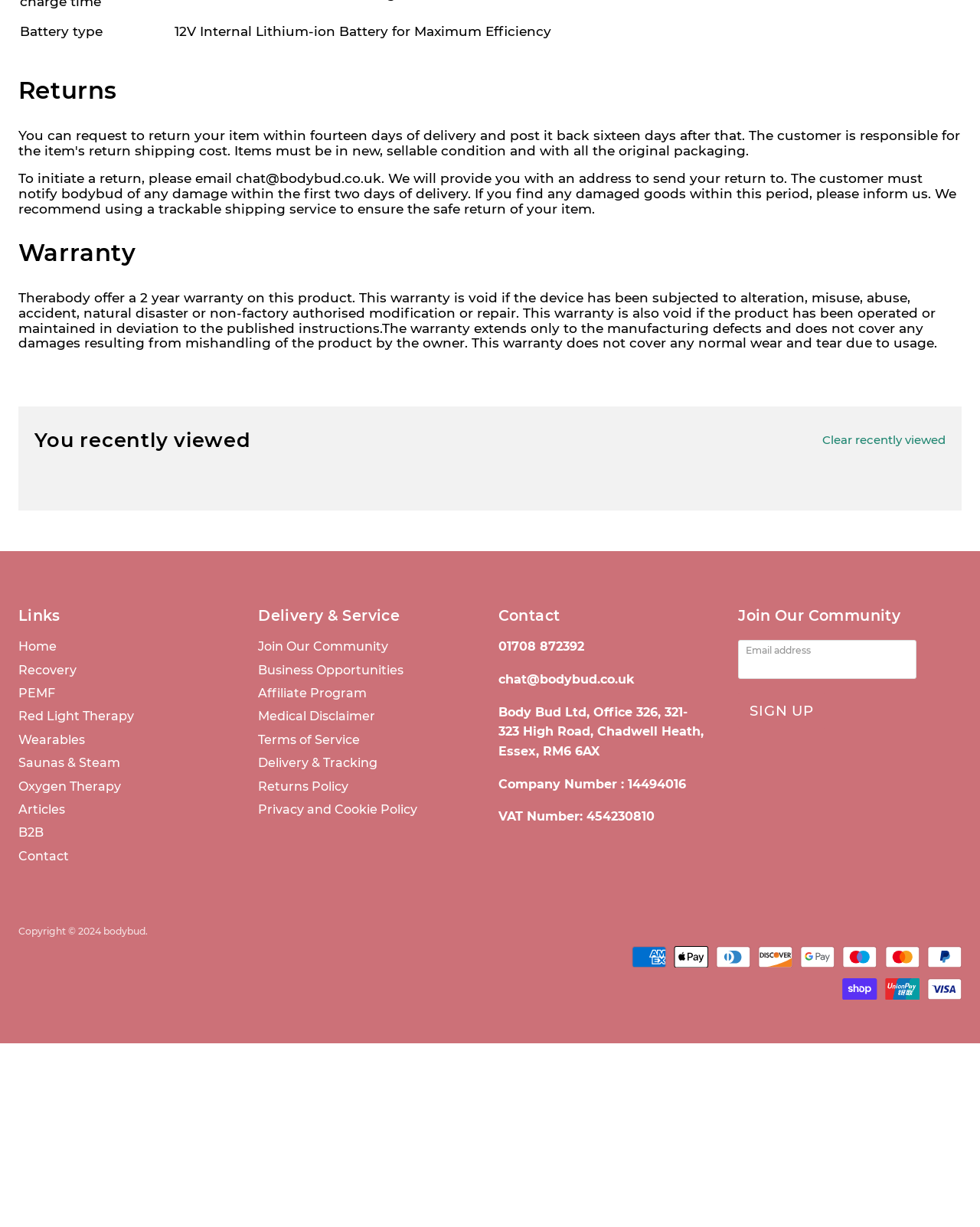Can you look at the image and give a comprehensive answer to the question:
What is the company's email address?

The company's email address is mentioned in the static text 'chat@bodybud.co.uk', which is located in the contact section of the webpage.